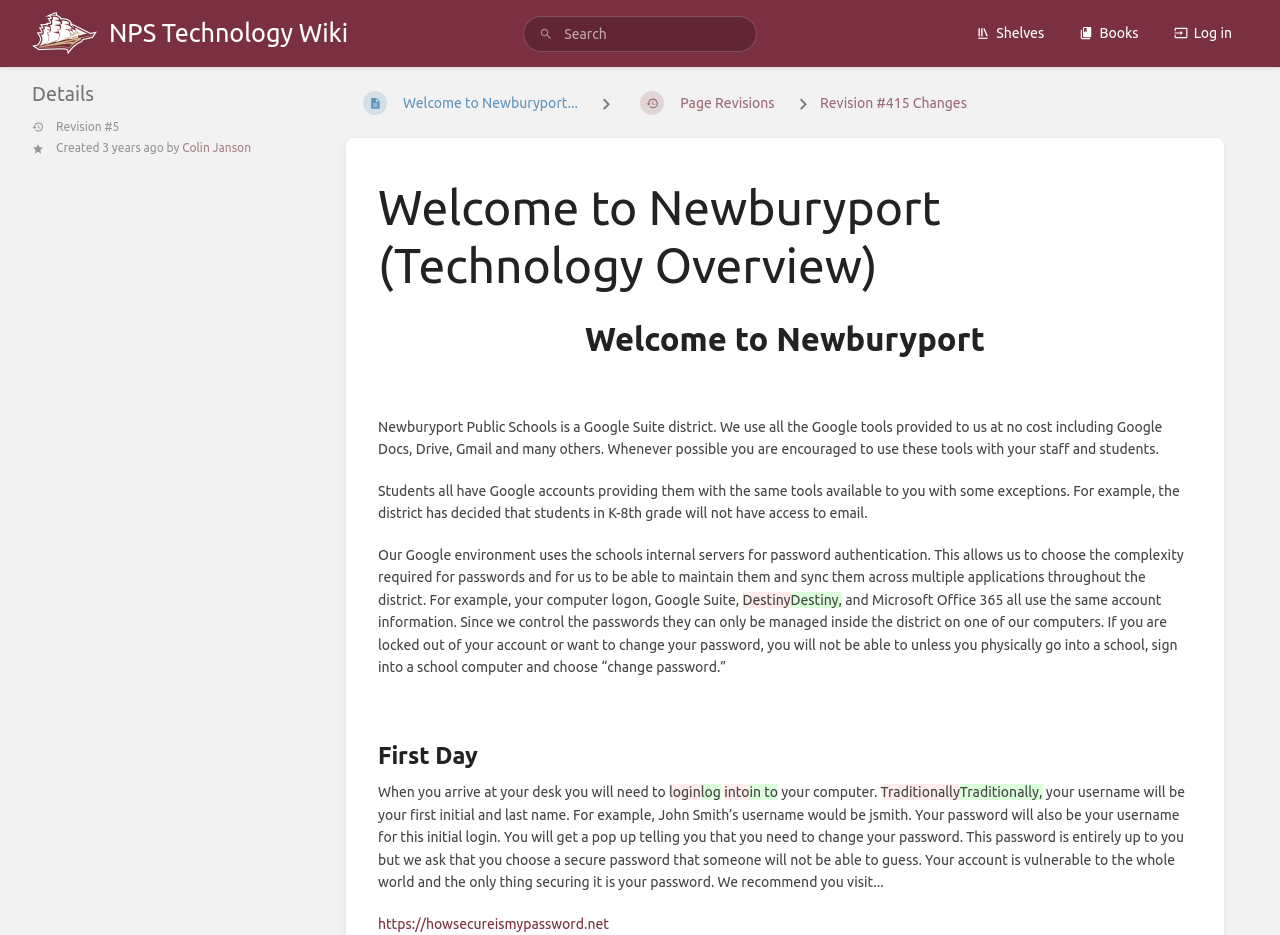Please determine the bounding box coordinates for the element with the description: "Page Revisions".

[0.487, 0.09, 0.618, 0.131]